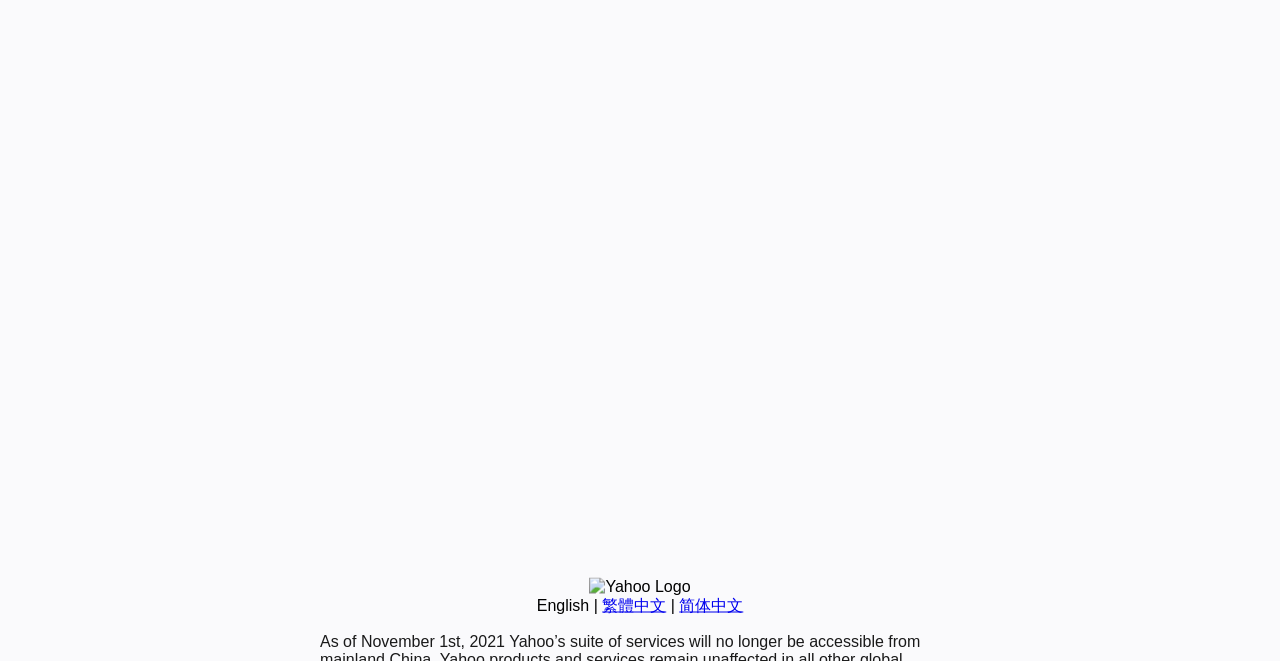Please determine the bounding box of the UI element that matches this description: 简体中文. The coordinates should be given as (top-left x, top-left y, bottom-right x, bottom-right y), with all values between 0 and 1.

[0.531, 0.902, 0.581, 0.928]